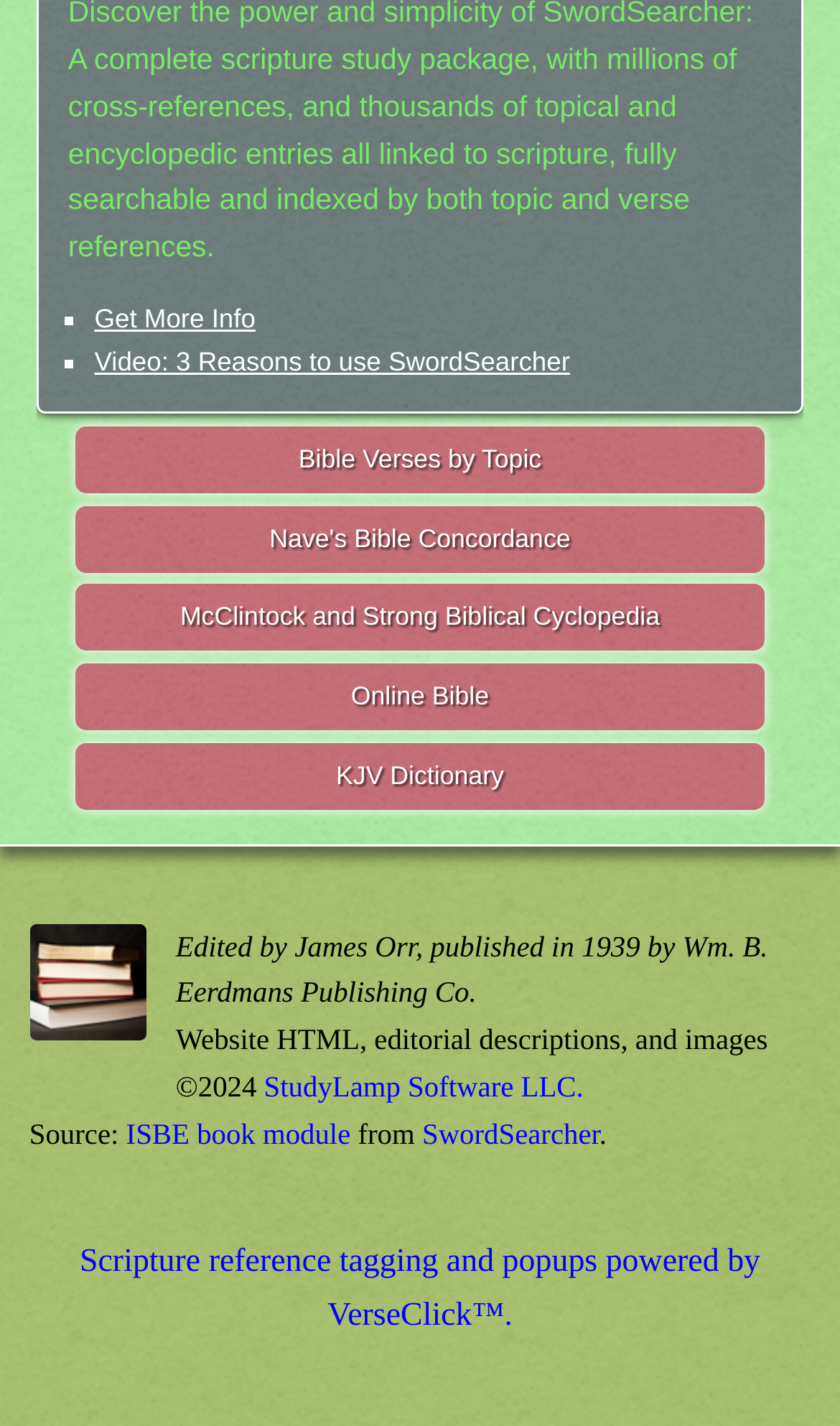Locate the bounding box coordinates of the segment that needs to be clicked to meet this instruction: "Access Nave's Bible Concordance".

[0.089, 0.354, 0.911, 0.401]